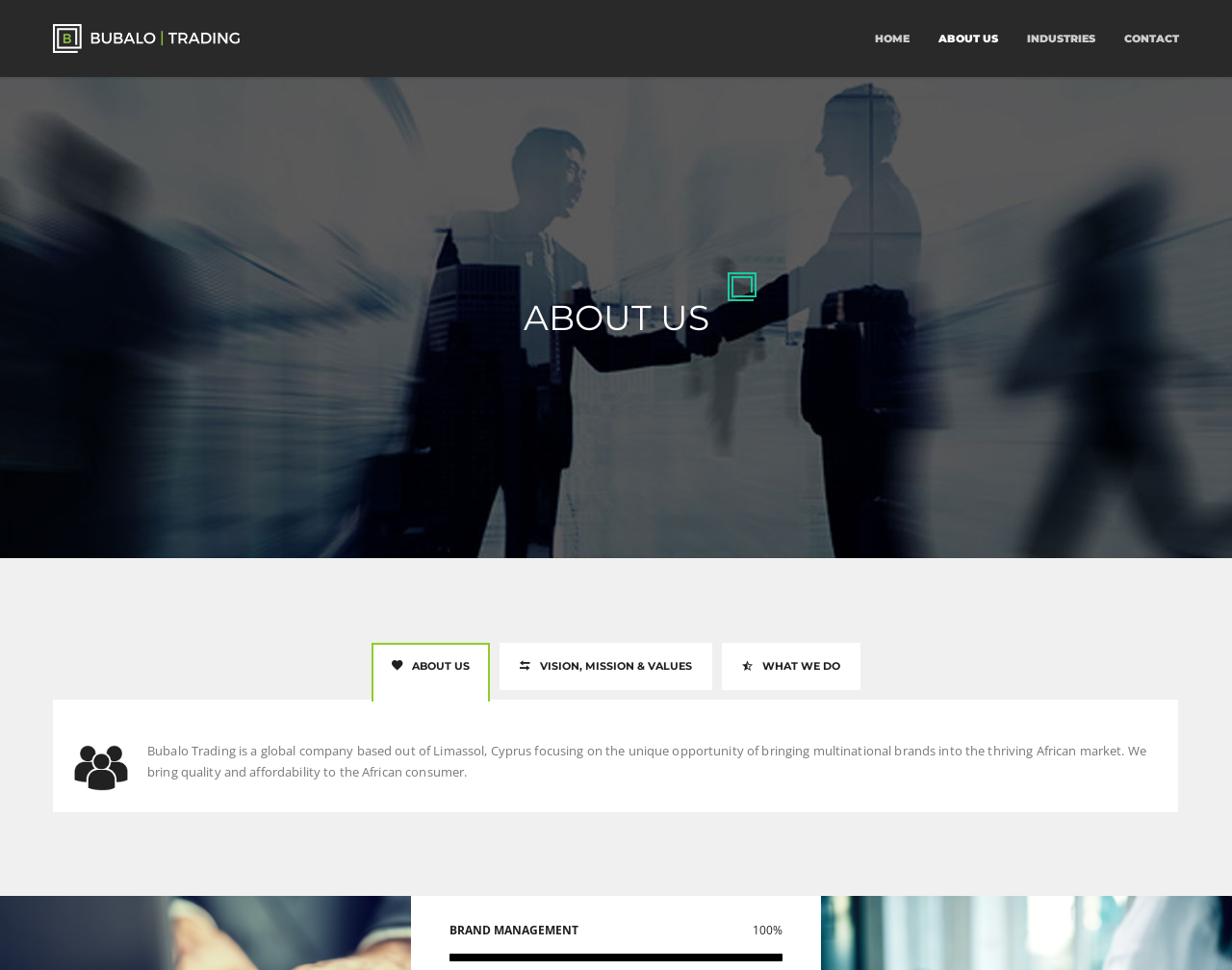Based on the image, give a detailed response to the question: What is the percentage mentioned on the webpage?

The percentage mentioned on the webpage can be found in the static text '100%' with a bounding box of [0.611, 0.951, 0.635, 0.967]. This text is located below the 'BRAND MANAGEMENT' label.